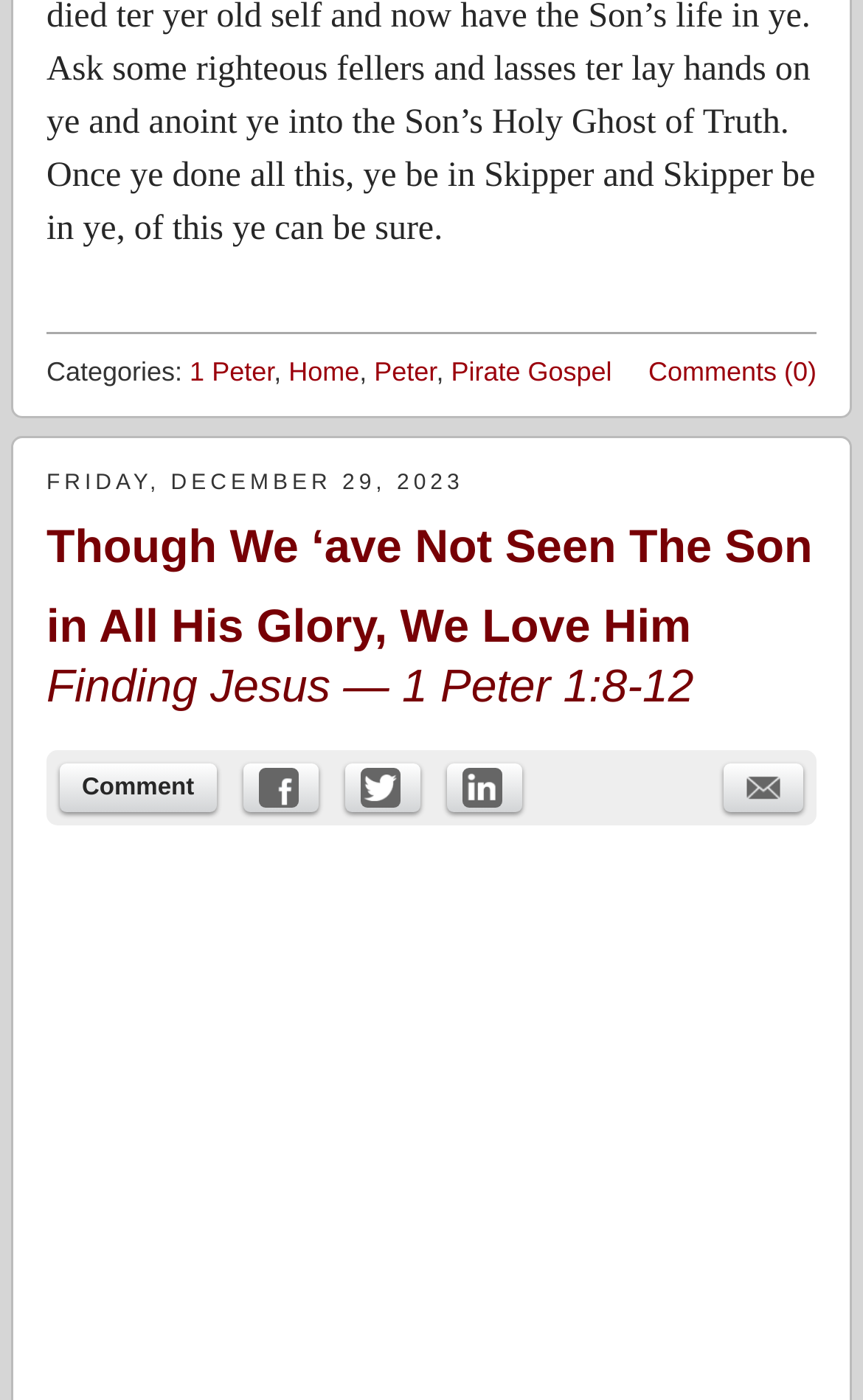What is the title of the first heading?
Refer to the image and give a detailed response to the question.

I found the title of the first heading by looking at the heading element, which contains the link with the text 'Though We ‘ave Not Seen The Son in All His Glory, We Love Him'.